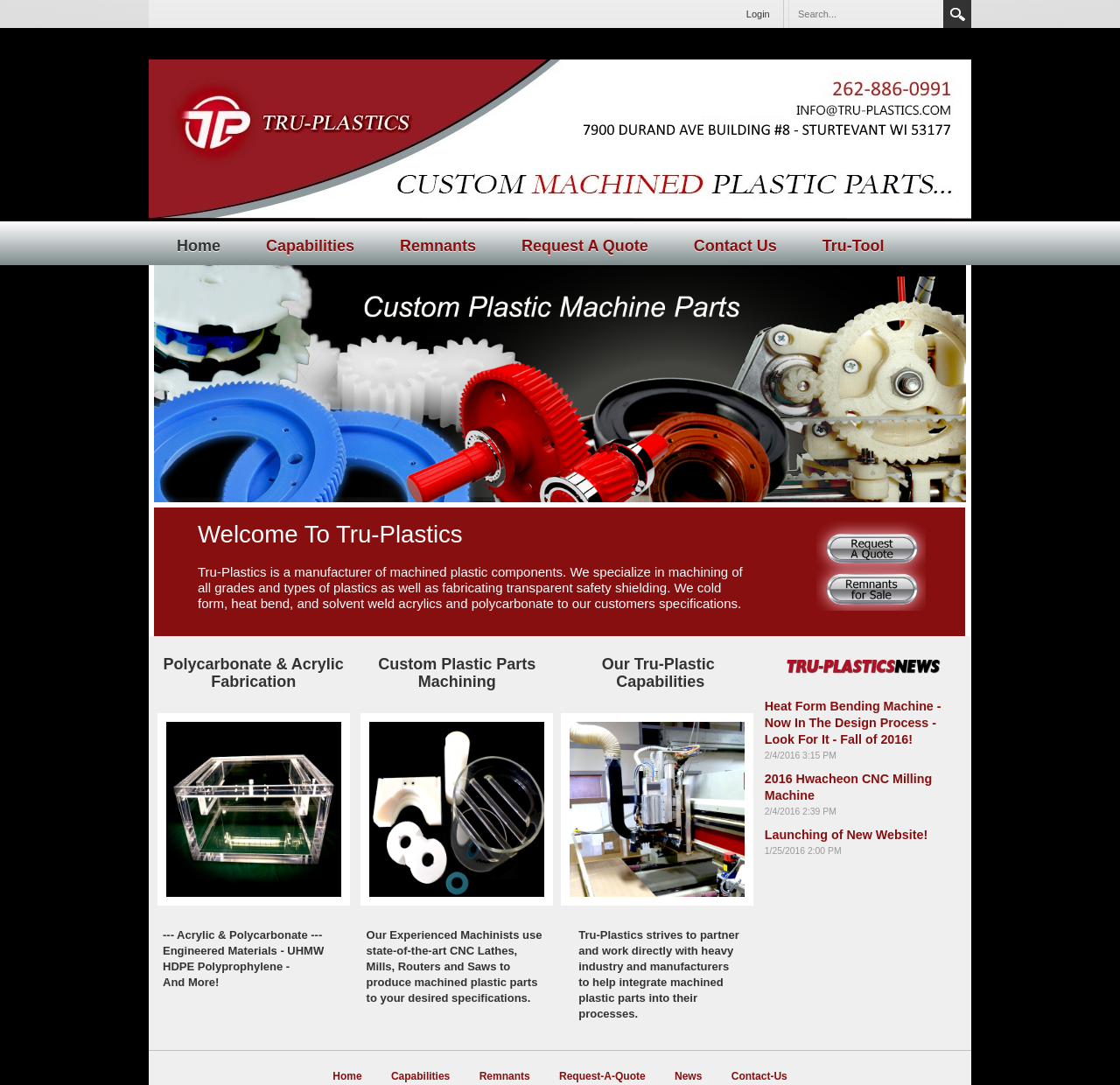Locate the UI element described by Launching of New Website! and provide its bounding box coordinates. Use the format (top-left x, top-left y, bottom-right x, bottom-right y) with all values as floating point numbers between 0 and 1.

[0.683, 0.763, 0.828, 0.776]